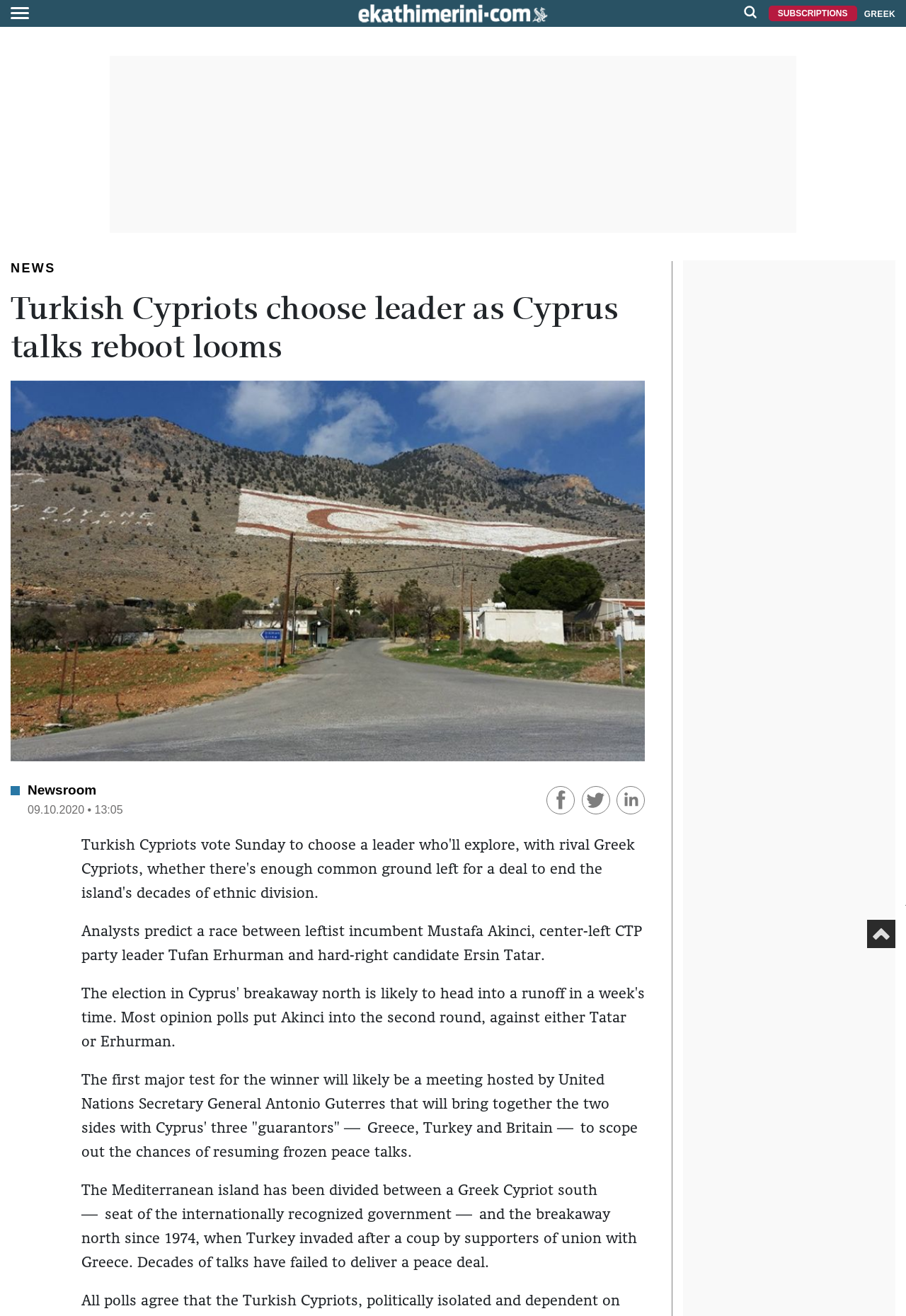What is the title or heading displayed on the webpage?

Turkish Cypriots choose leader as Cyprus talks reboot looms